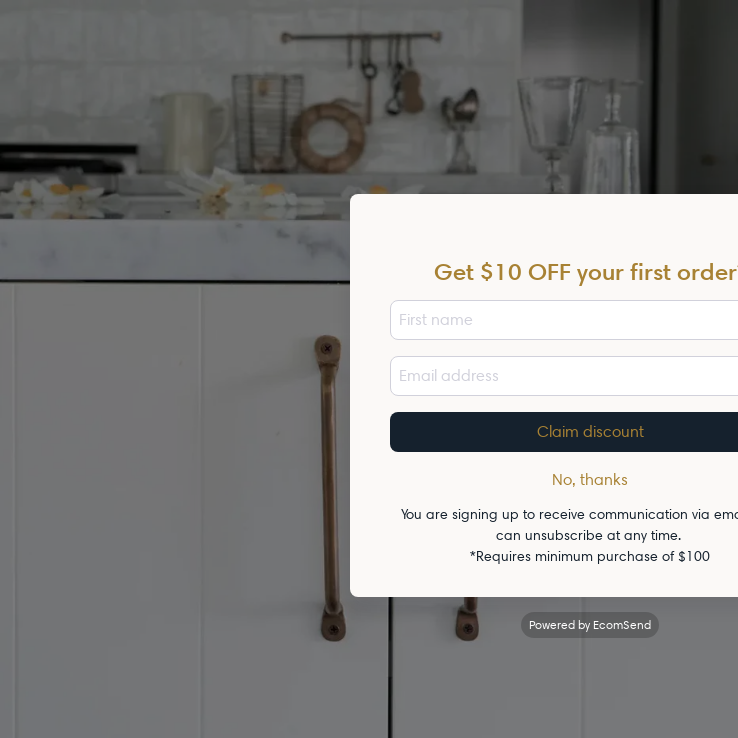Give an elaborate caption for the image.

The image showcases a stylish brass drawer pull, designed with a sleek 20cm length. This elegant hardware, identified as the "Yar Drawer Pull," embodies a blend of functionality and aesthetic appeal, suitable for enhancing modern kitchen or cabinetry designs. The pull's solid brass construction not only promises durability but also offers a classy finish, making it a versatile choice for various decor styles. In the background, a contemporary kitchen setting is subtly illustrated, featuring a marble countertop and minimalist cabinetry, complementing the pull's sophisticated design. The image may also hint at an ongoing promotion, enticing viewers with a $10 discount for their first order, encouraging potential customers to enhance their home interiors with quality fixtures.